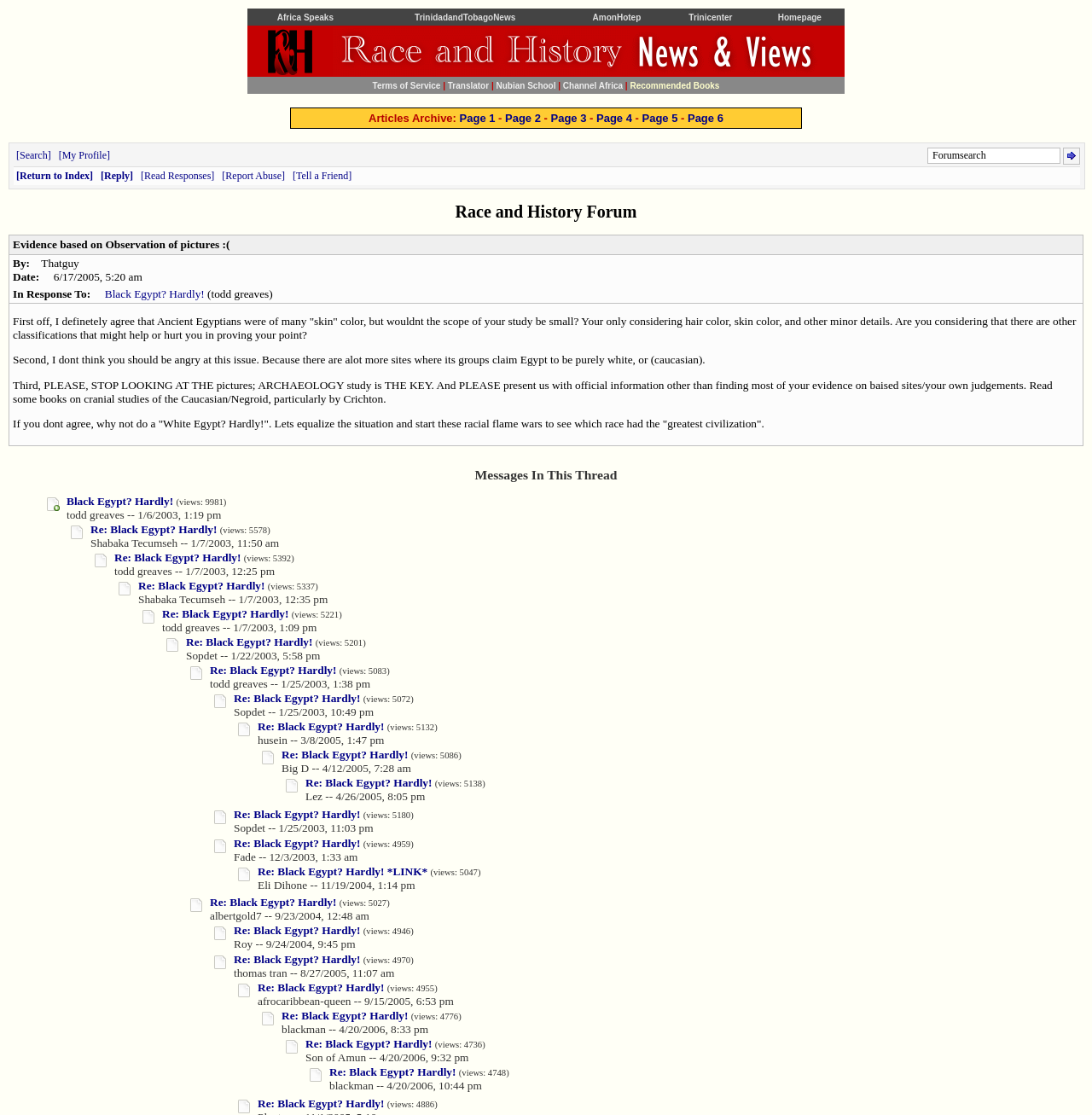Respond to the question below with a concise word or phrase:
Who is the author of the first post?

Thatguy